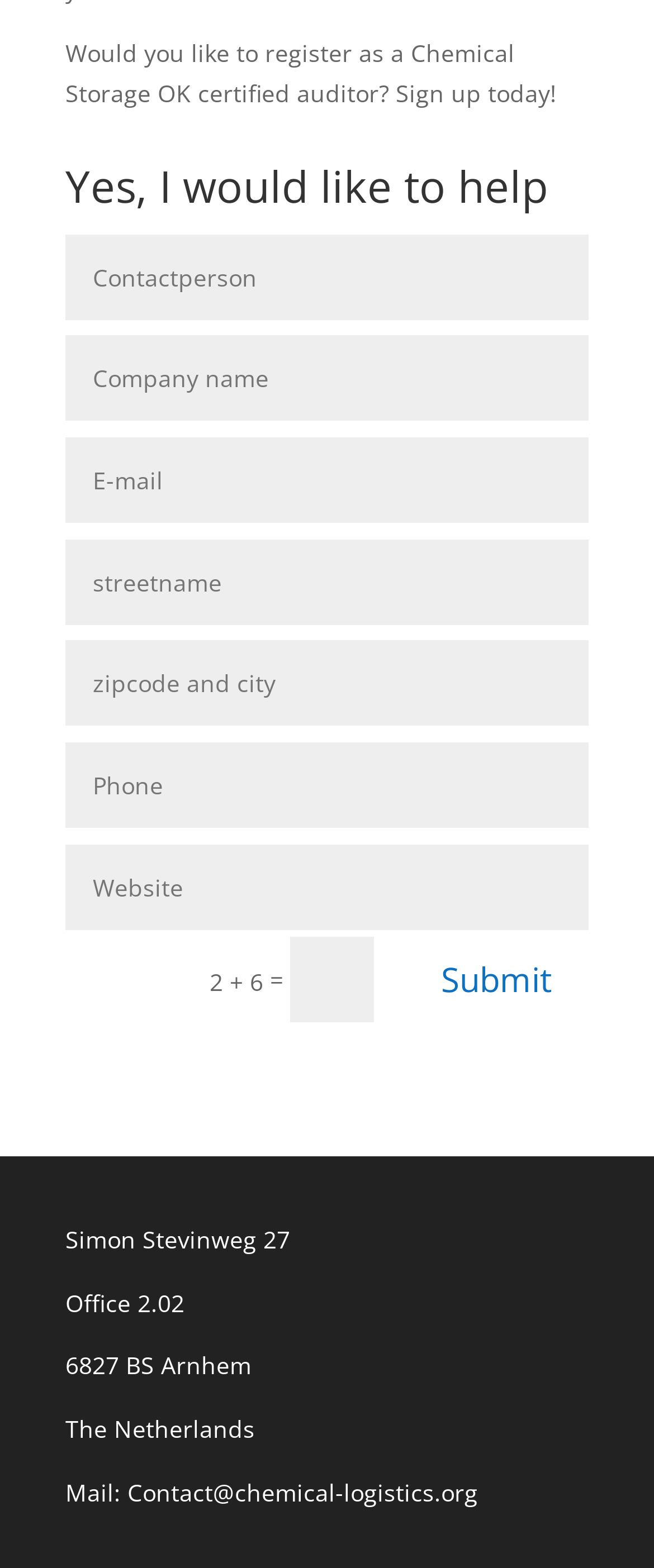Determine the bounding box coordinates of the area to click in order to meet this instruction: "Enter your name".

[0.101, 0.149, 0.9, 0.204]